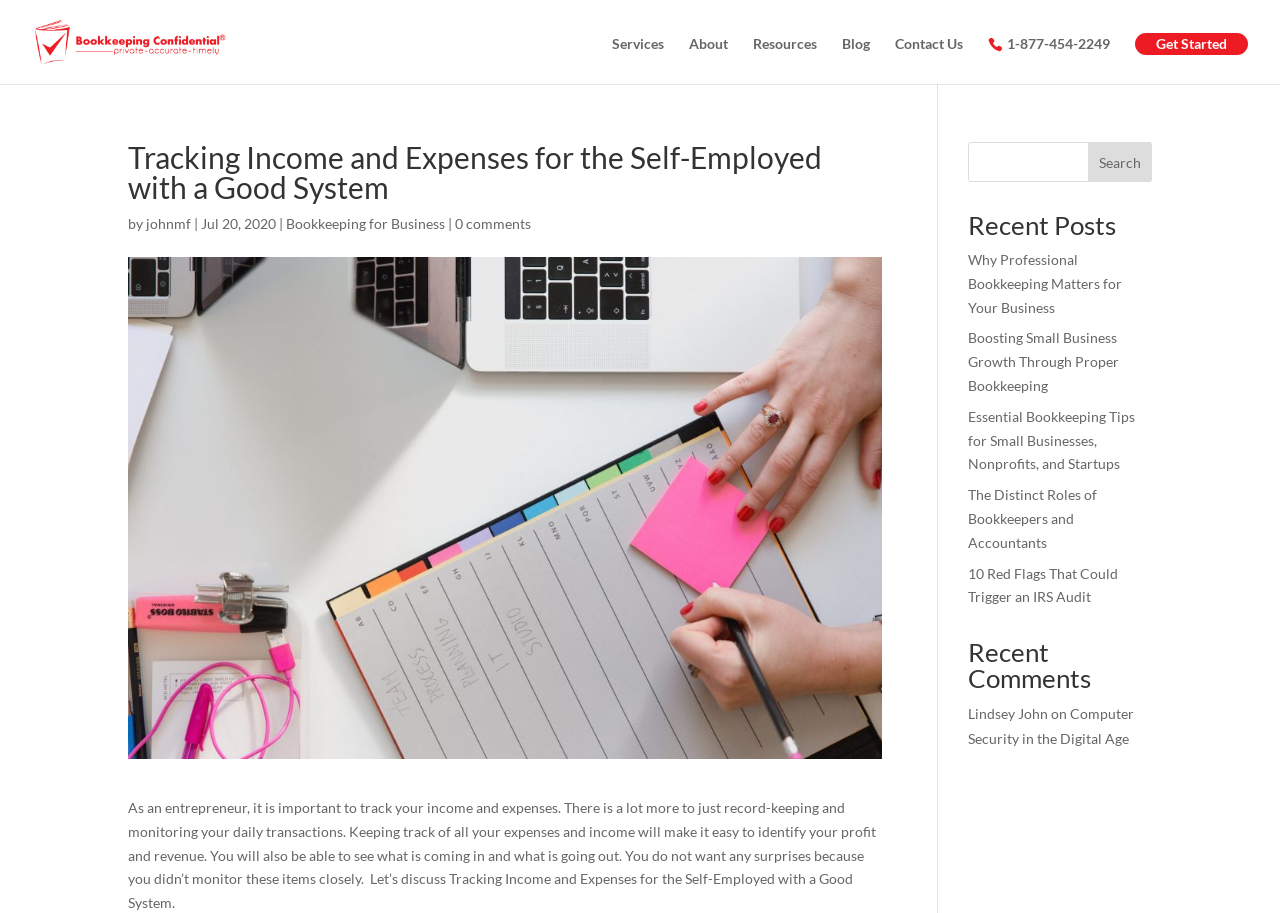Determine the bounding box coordinates (top-left x, top-left y, bottom-right x, bottom-right y) of the UI element described in the following text: Get Started

[0.887, 0.036, 0.975, 0.06]